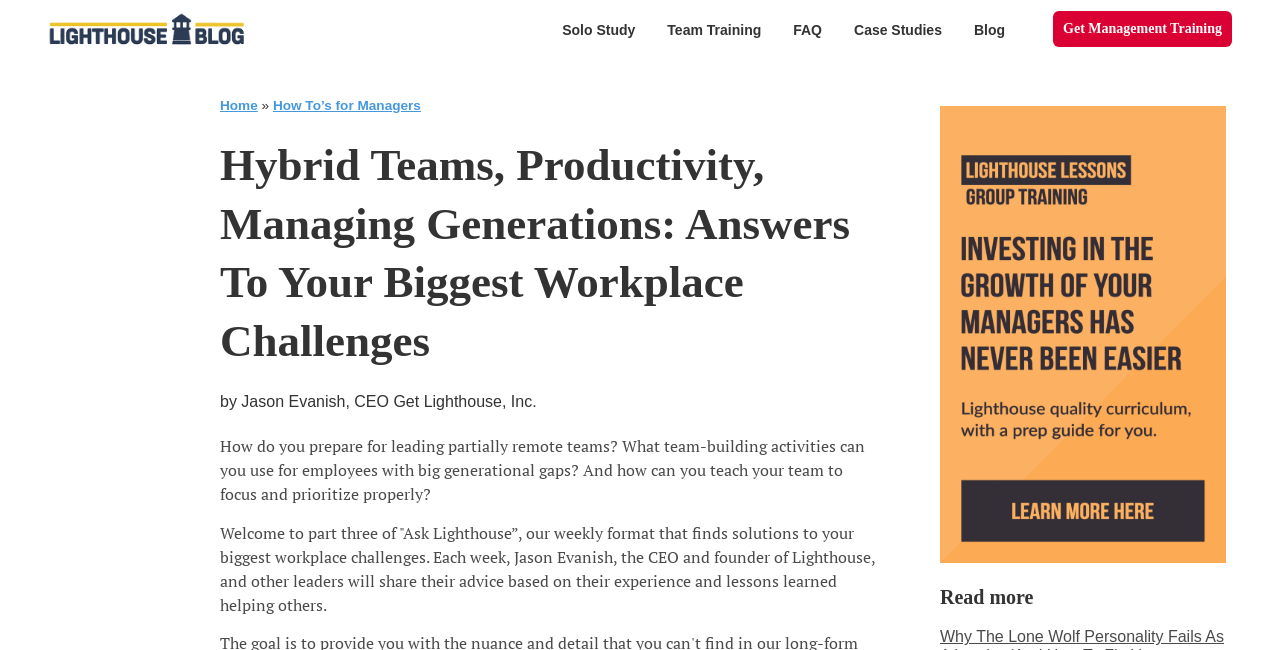Give a detailed overview of the webpage's appearance and contents.

The webpage is focused on providing answers to workplace challenges, specifically managing hybrid teams, team building activities, and teaching teams to juggle multiple projects. 

At the top left corner, there is a Lighthouse logo, which is an image linked to the website. Next to it, there are several links to different sections of the website, including Solo Study, Team Training, FAQ, Case Studies, Blog, and Get Management Training, all aligned horizontally. 

Below the logo, there is a navigation menu with links to Home, How To’s for Managers, and a separator symbol. 

The main content of the webpage is headed by a title "Hybrid Teams, Productivity, Managing Generations: Answers To Your Biggest Workplace Challenges" which spans across the top half of the page. 

Below the title, there is a brief introduction to the article, written by Jason Evanish, CEO of Get Lighthouse, Inc. The introduction explains the purpose of the article, which is to provide solutions to common workplace challenges. 

The main article is divided into sections, with a heading "Welcome to part three of 'Ask Lighthouse'" that introduces the weekly format of the article series. 

At the bottom right corner, there is a link to read more, accompanied by a heading "Read more".